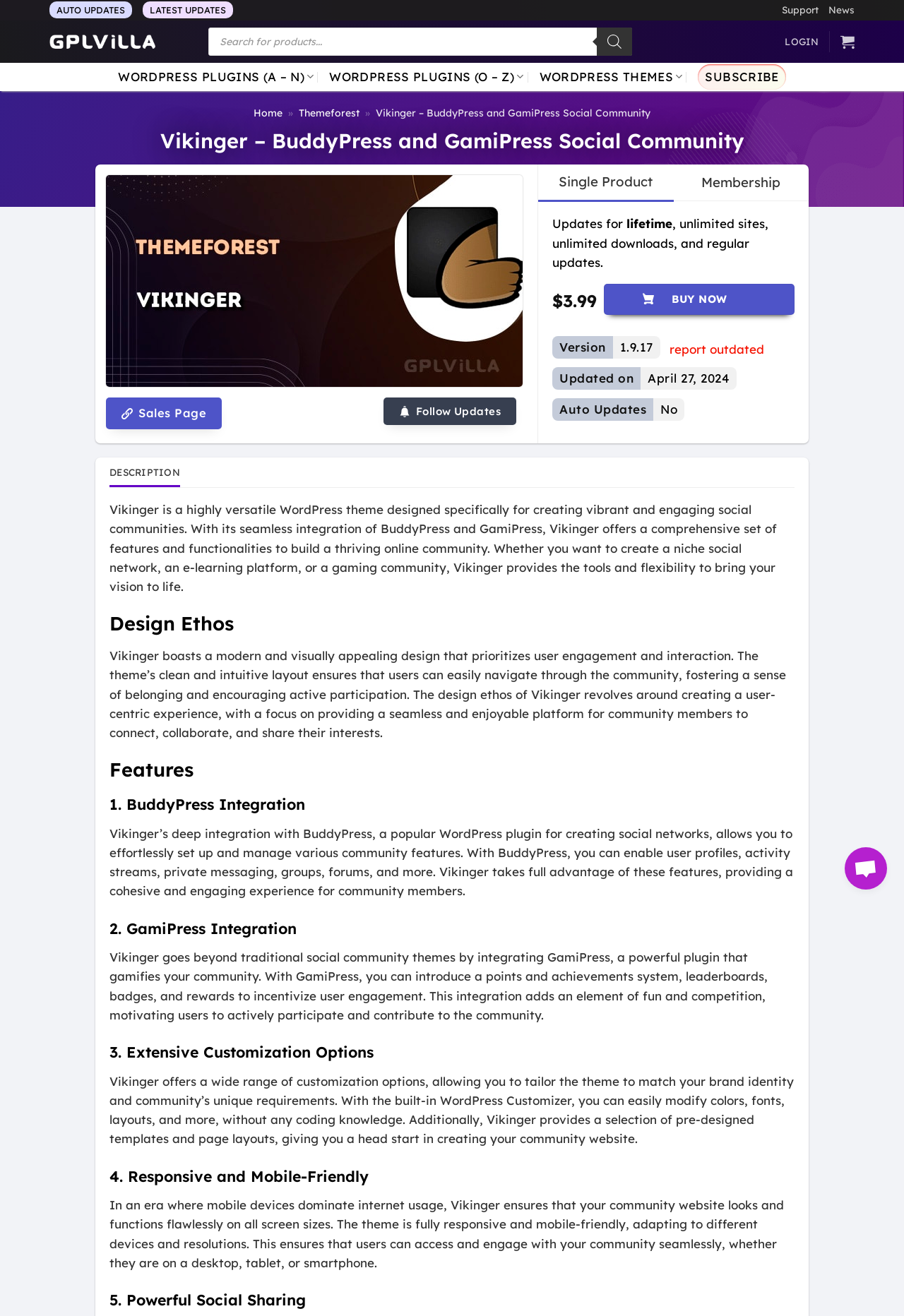What is the price of the theme?
Based on the screenshot, provide your answer in one word or phrase.

$3.99